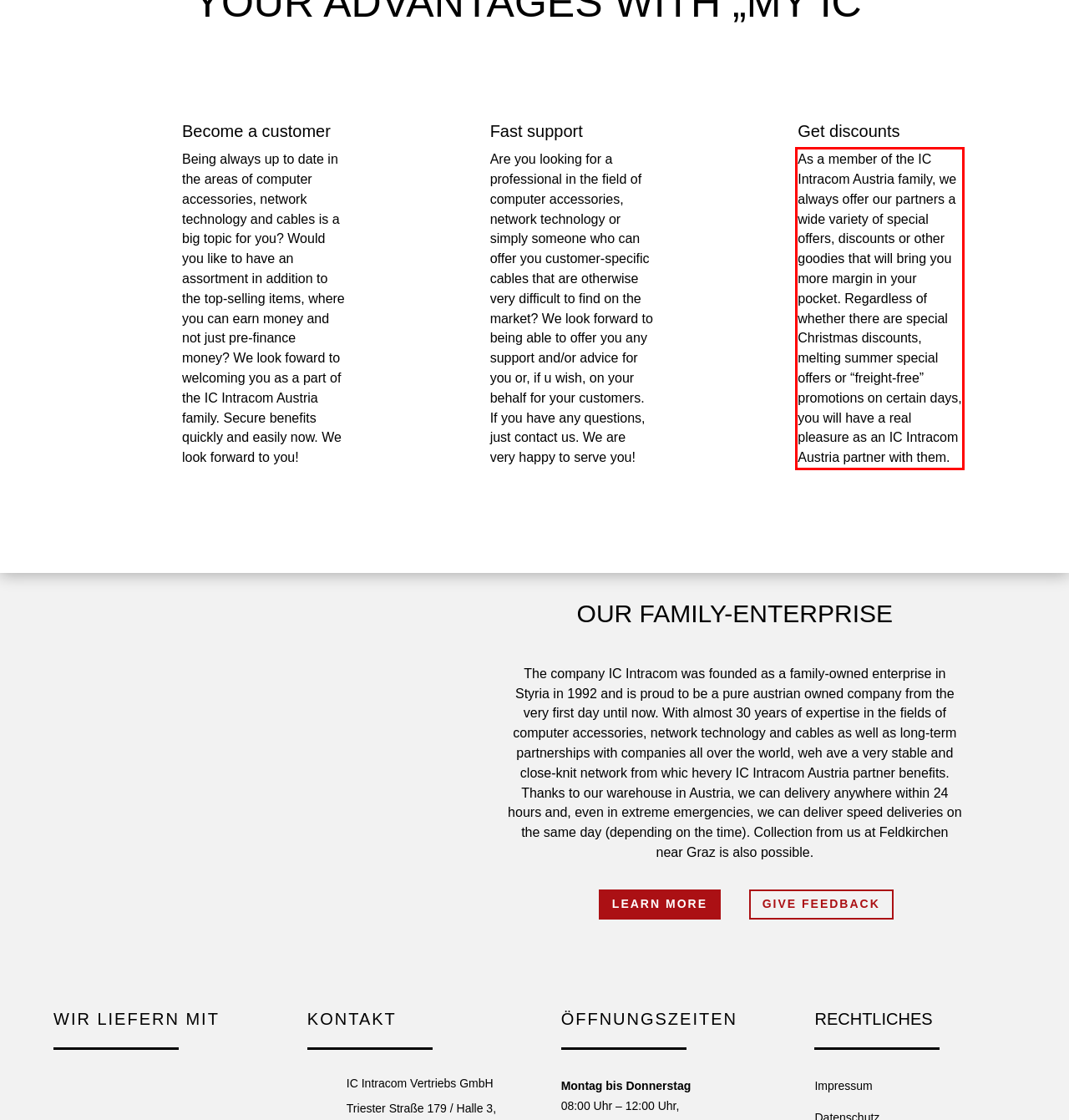Please analyze the screenshot of a webpage and extract the text content within the red bounding box using OCR.

As a member of the IC Intracom Austria family, we always offer our partners a wide variety of special offers, discounts or other goodies that will bring you more margin in your pocket. Regardless of whether there are special Christmas discounts, melting summer special offers or “freight-free” promotions on certain days, you will have a real pleasure as an IC Intracom Austria partner with them.